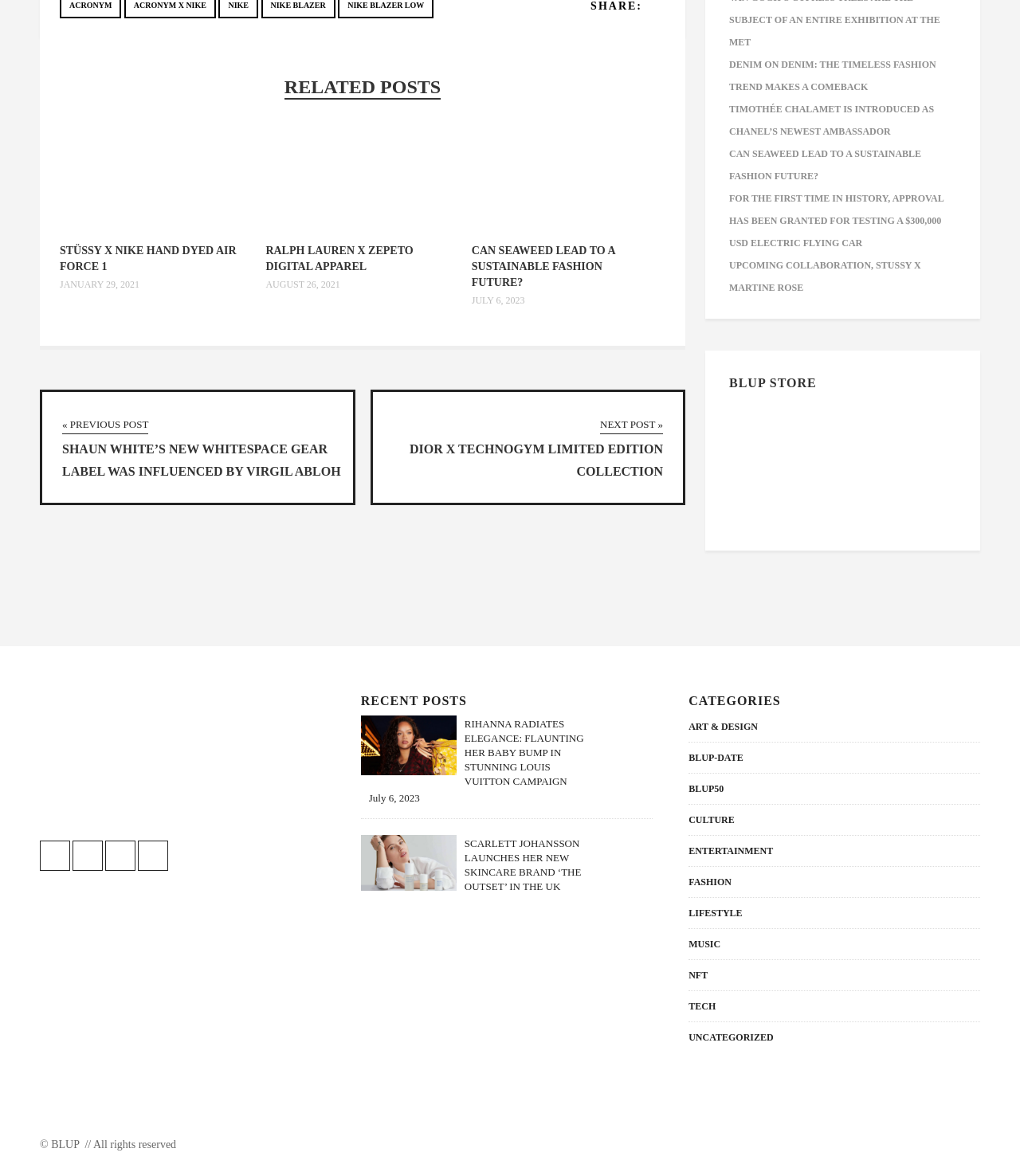What is the title of the first related post?
Answer with a single word or phrase by referring to the visual content.

STÜSSY X NIKE HAND DYED AIR FORCE 1